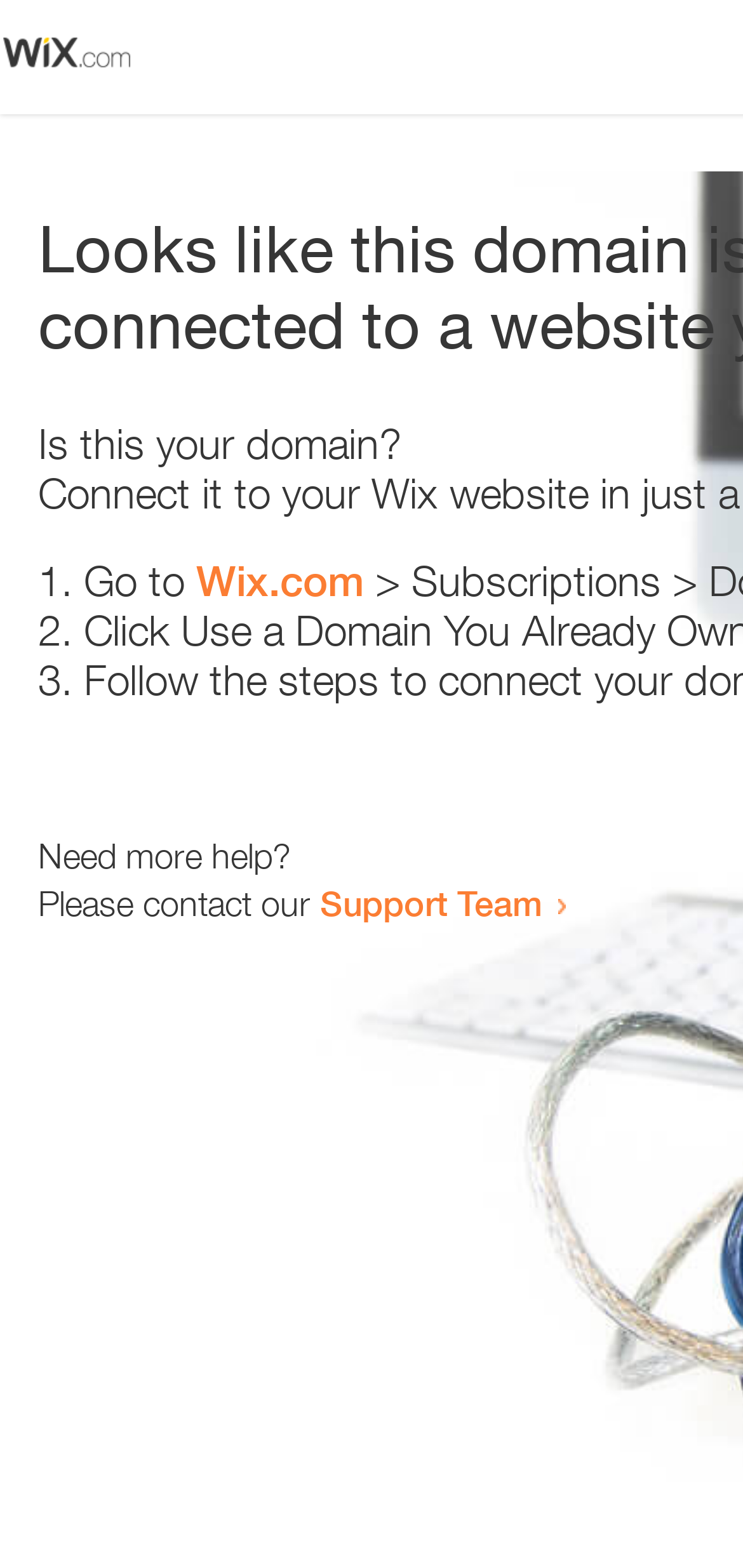What is the position of the image on the webpage?
Refer to the screenshot and deliver a thorough answer to the question presented.

The bounding box coordinates of the image are [0.0, 0.022, 0.179, 0.045] which suggests that the image is positioned at the top-left of the webpage.